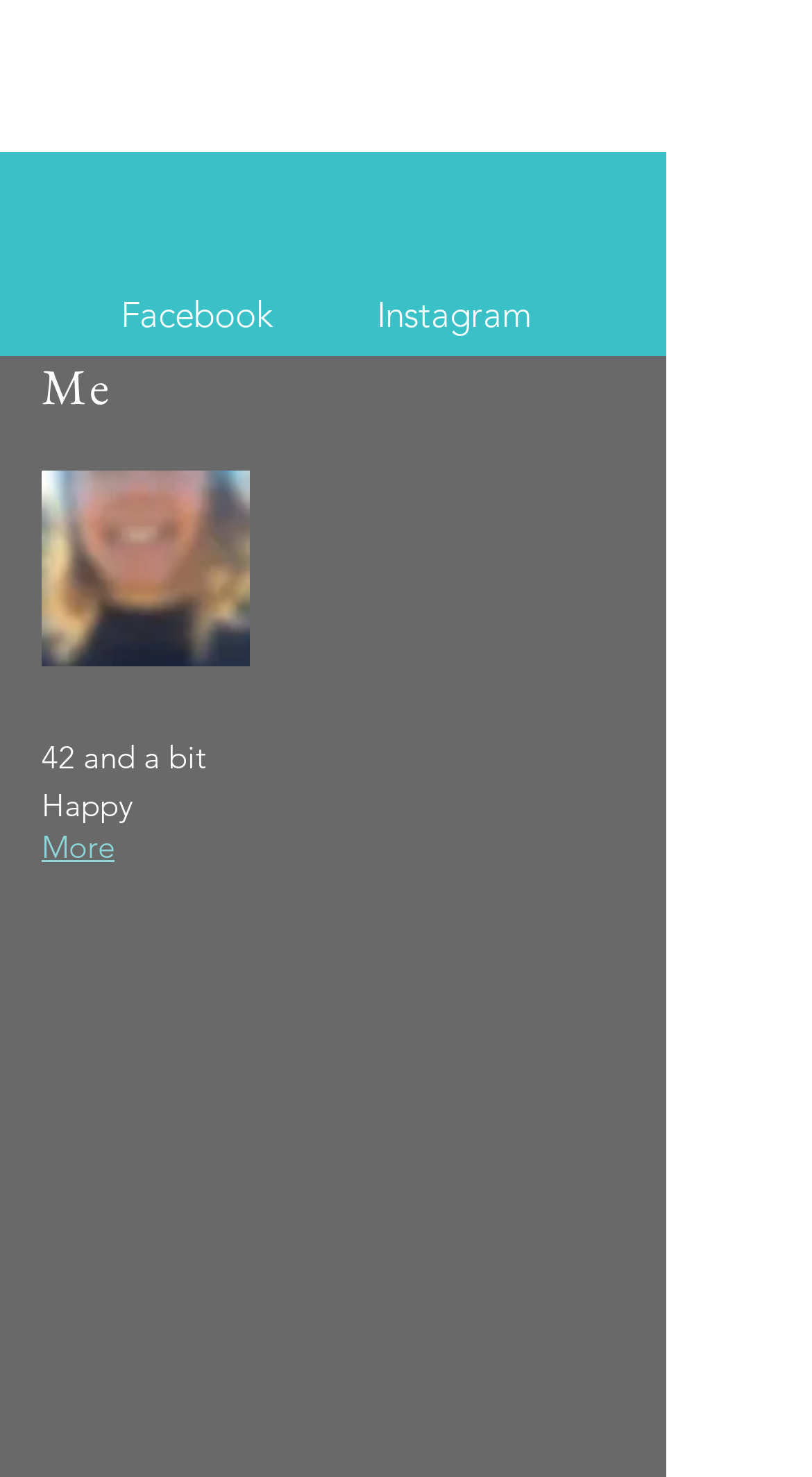Provide the bounding box coordinates for the specified HTML element described in this description: "More". The coordinates should be four float numbers ranging from 0 to 1, in the format [left, top, right, bottom].

[0.051, 0.56, 0.141, 0.586]